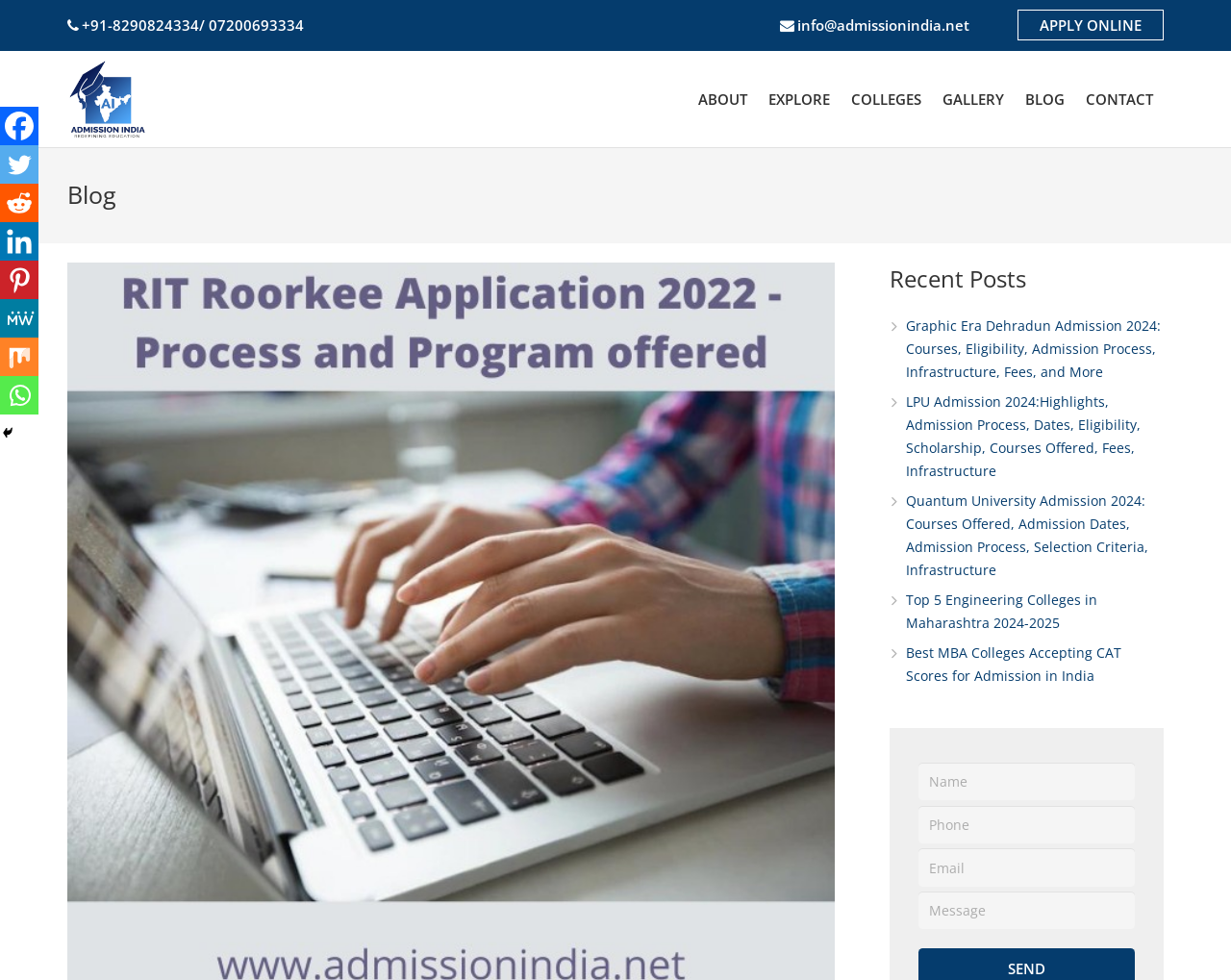Give the bounding box coordinates for the element described by: "APPLY ONLINE".

[0.827, 0.01, 0.945, 0.041]